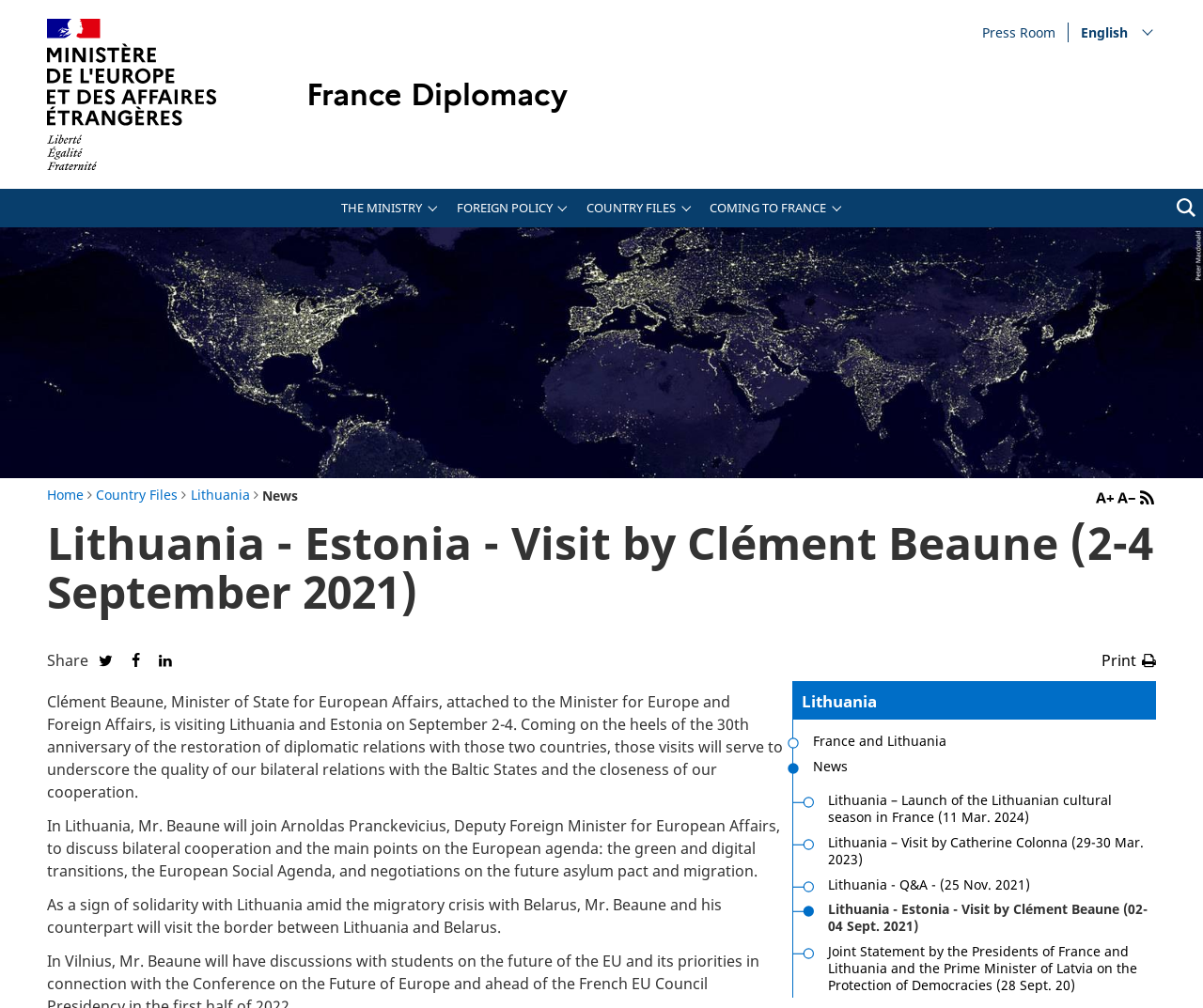What is the name of the Minister of State for European Affairs?
Examine the image closely and answer the question with as much detail as possible.

I found the answer by reading the first sentence of the main content, which states 'Clément Beaune, Minister of State for European Affairs, attached to the Minister for Europe and Foreign Affairs, is visiting Lithuania and Estonia on September 2-4.'